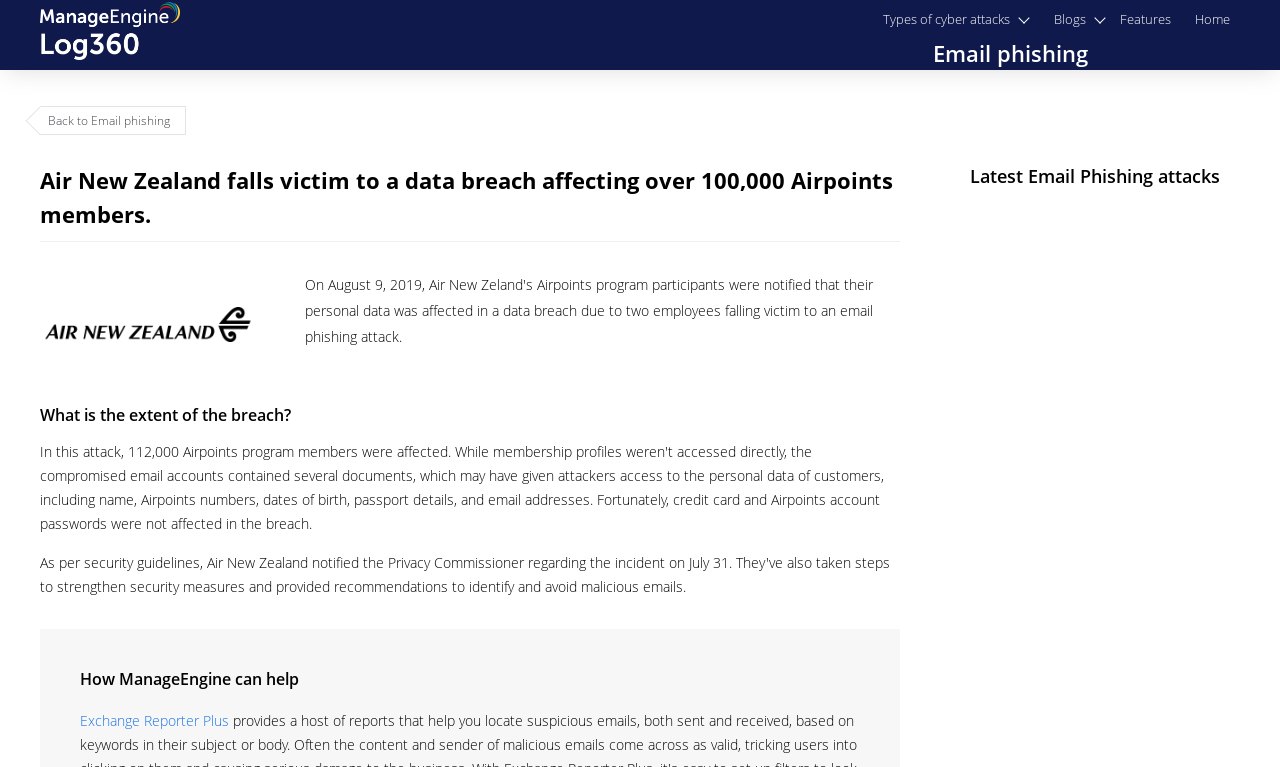Using the information in the image, could you please answer the following question in detail:
What type of attack is mentioned in the webpage?

The webpage mentions a cyber attack that has breached the data of over 100,000 Airpoints members of Air New Zealand.